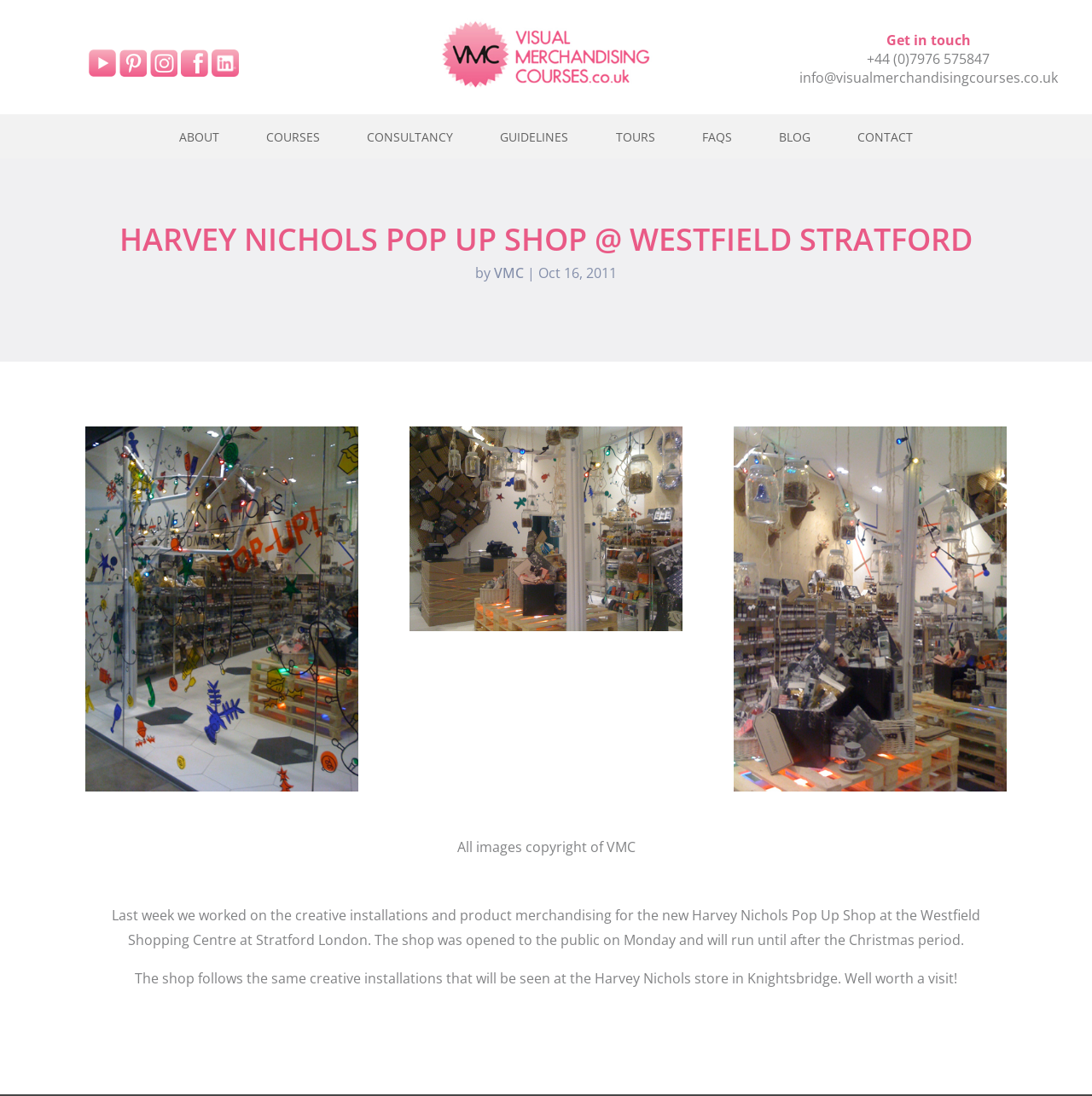Provide a brief response to the question below using a single word or phrase: 
What is the purpose of the shop mentioned in the article?

To run until after the Christmas period